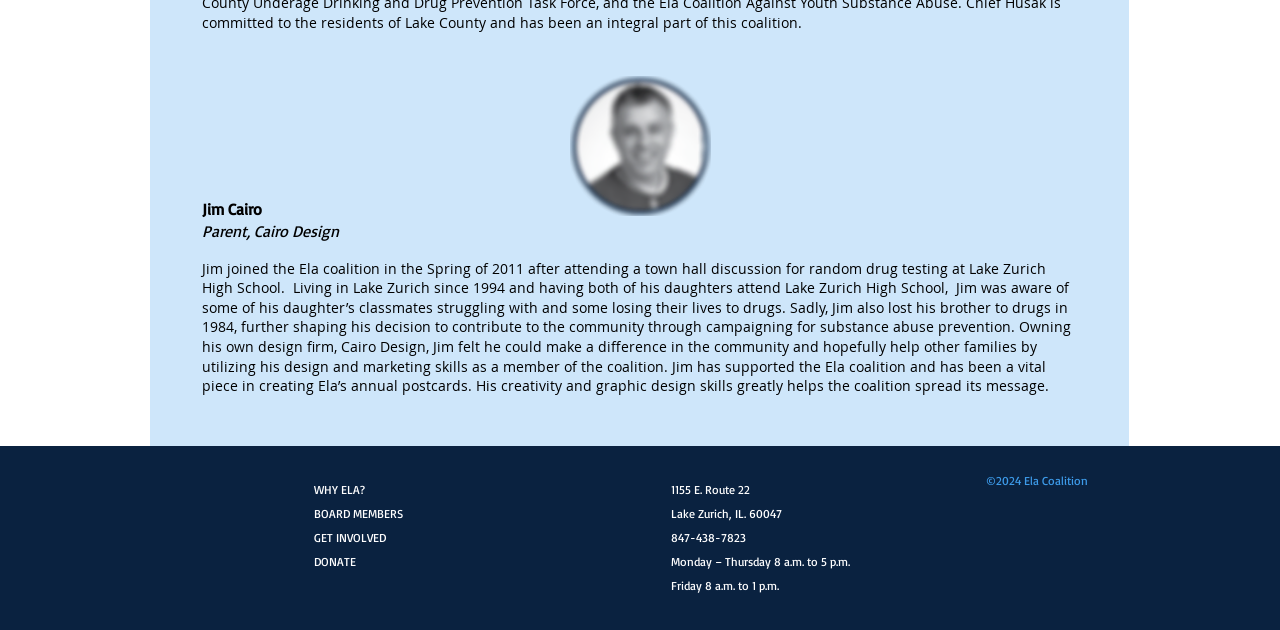What is the phone number of the Ela Coalition?
Answer the question based on the image using a single word or a brief phrase.

847-438-7823